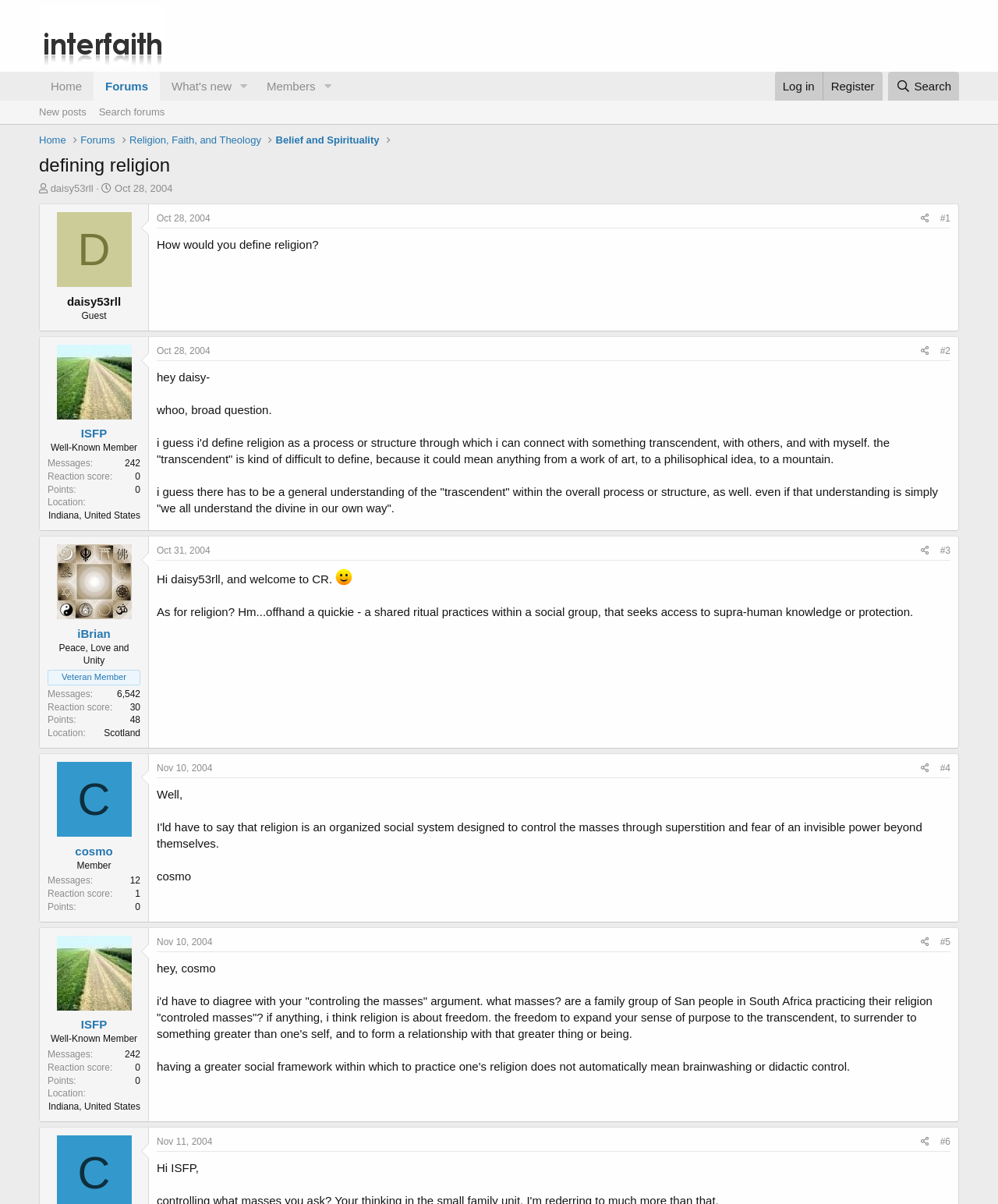Determine the bounding box coordinates of the UI element described by: "繁體中文".

None